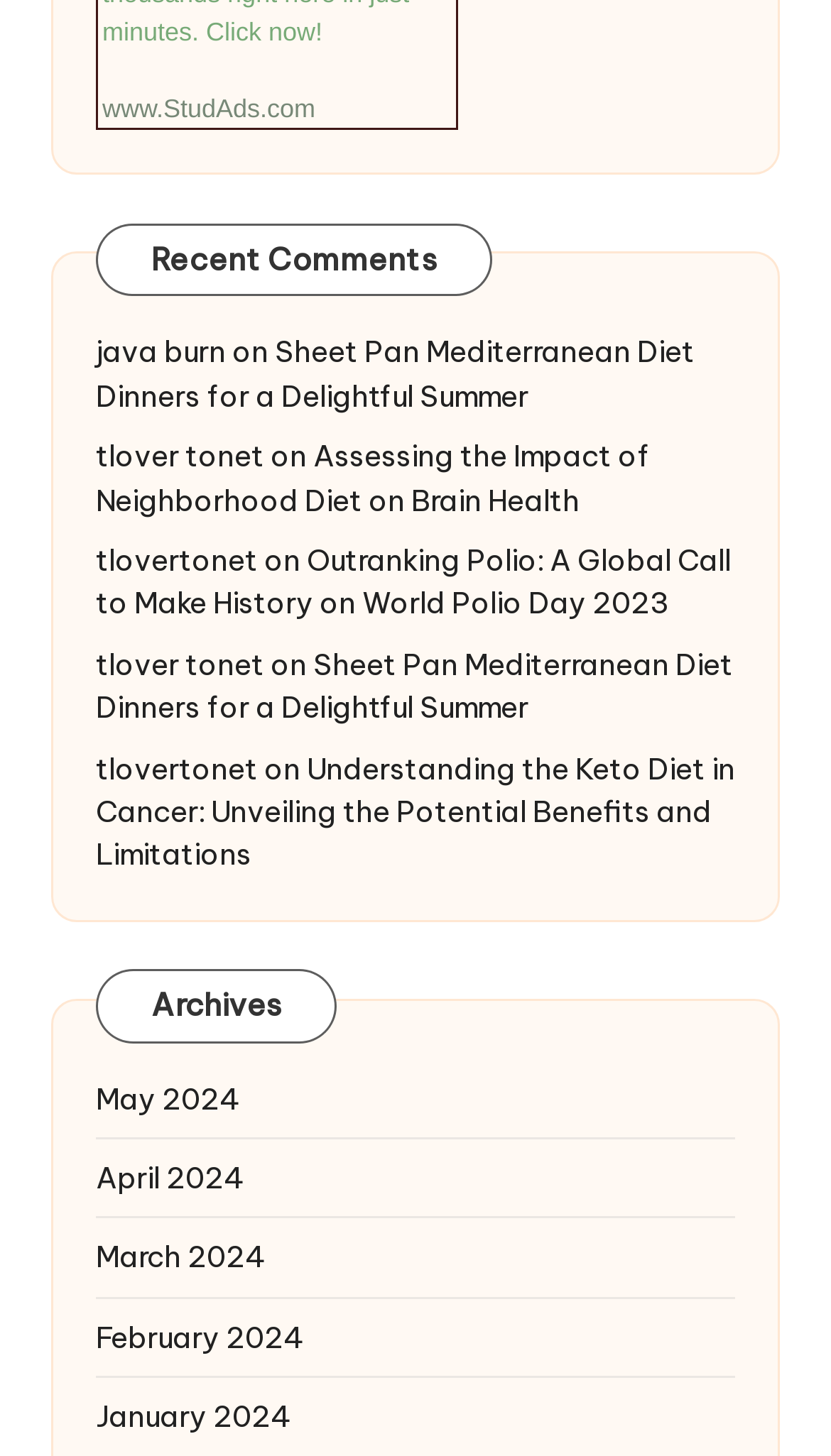Please determine the bounding box coordinates of the section I need to click to accomplish this instruction: "Click on February 2023".

None